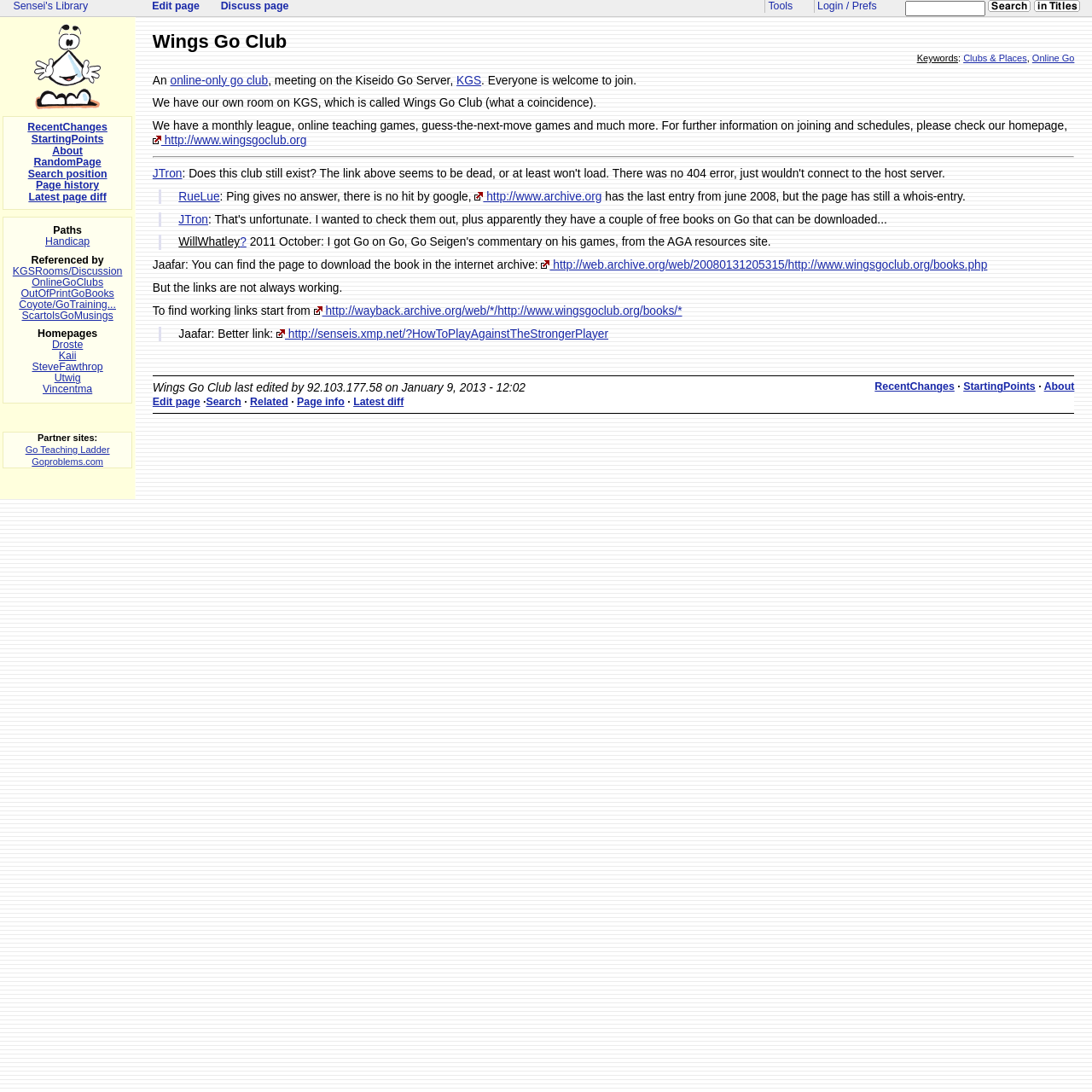Please pinpoint the bounding box coordinates for the region I should click to adhere to this instruction: "Search for something".

[0.189, 0.362, 0.221, 0.373]